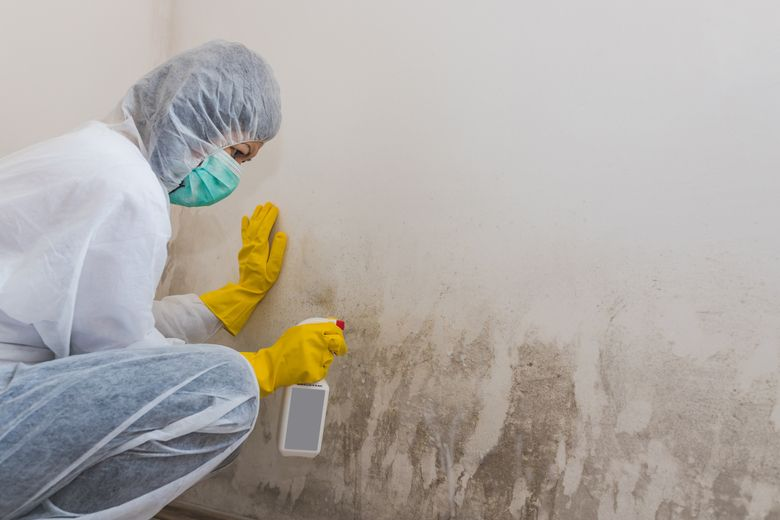Why is the professional wearing protective gear?
Offer a detailed and full explanation in response to the question.

The professional is wearing protective gear, including a facemask, goggles, and gloves, to ensure their safety during the mold removal process, as mold can pose serious health risks if not handled properly.